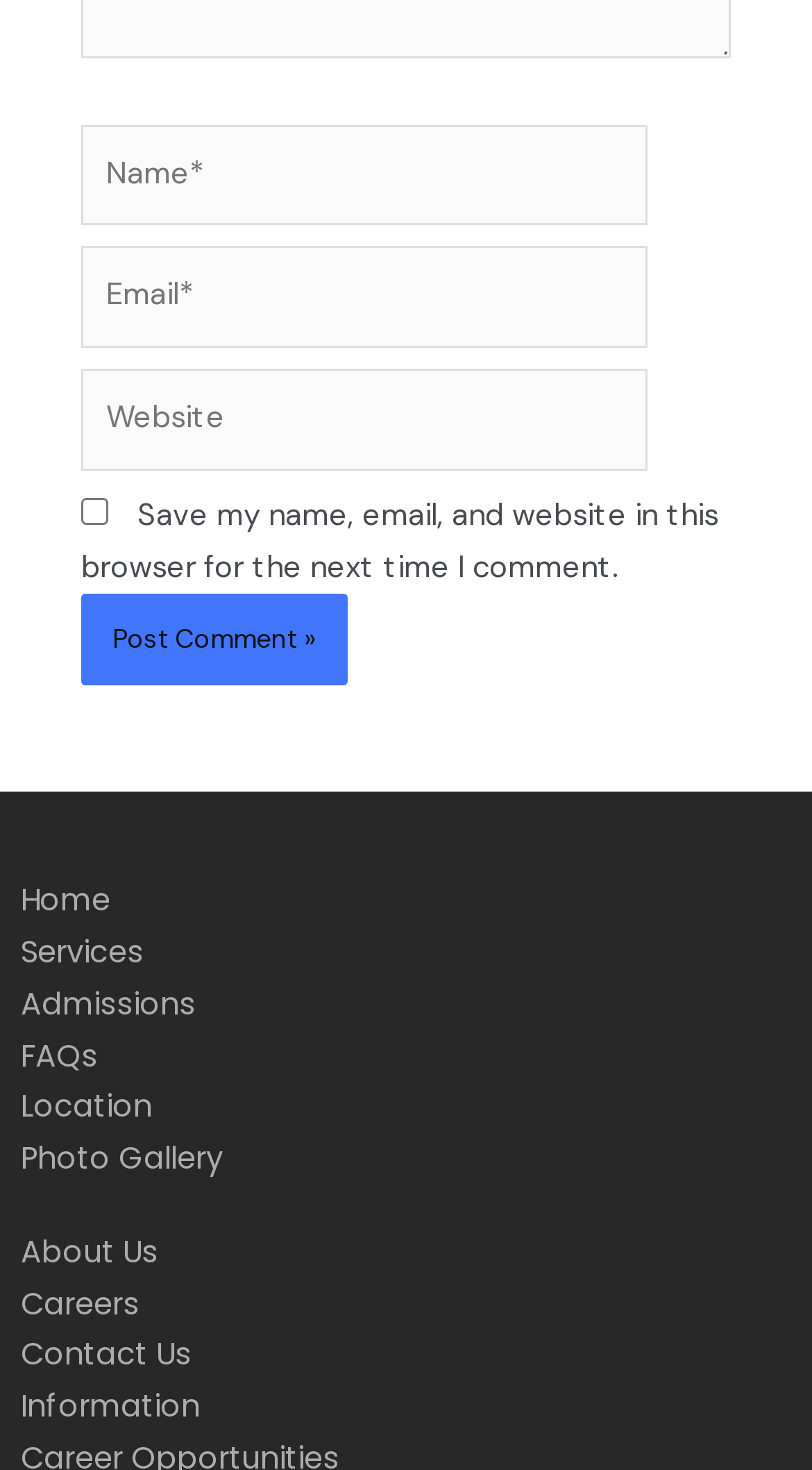Identify the bounding box coordinates of the clickable region required to complete the instruction: "Check the save comment information checkbox". The coordinates should be given as four float numbers within the range of 0 and 1, i.e., [left, top, right, bottom].

[0.1, 0.338, 0.134, 0.357]